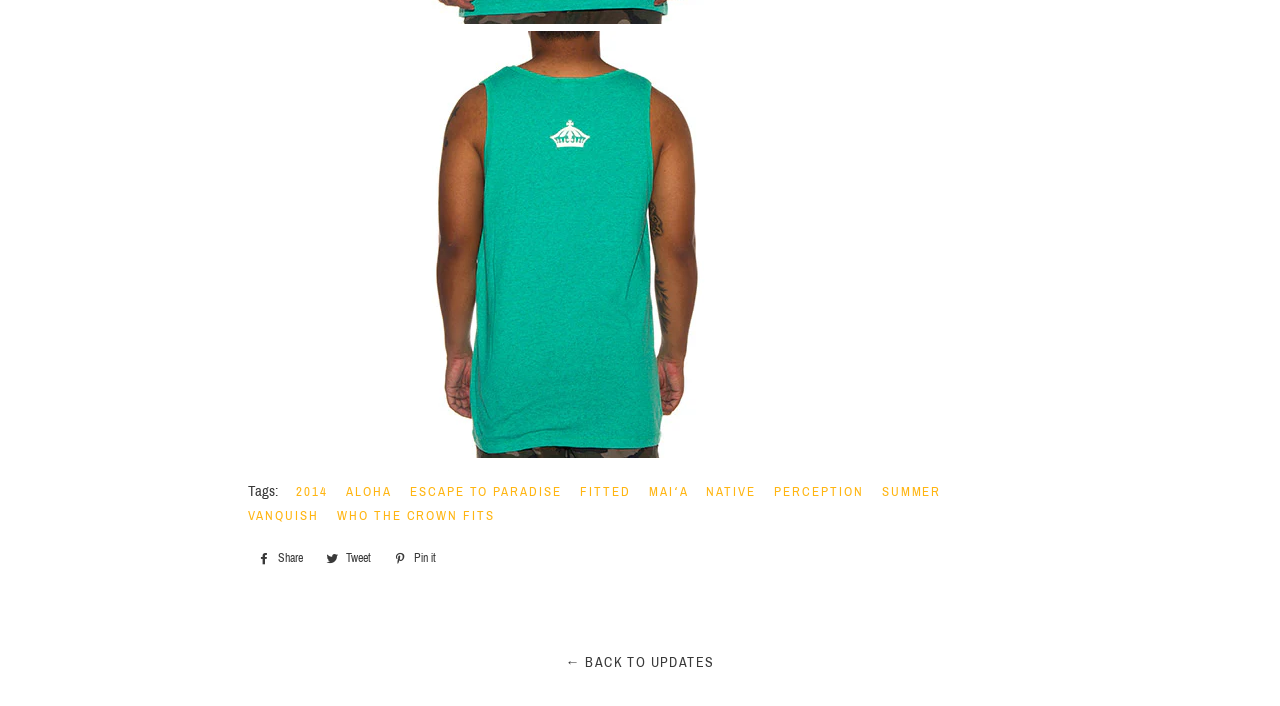Respond to the question below with a single word or phrase:
What is the text of the link below the separator element?

← BACK TO UPDATES